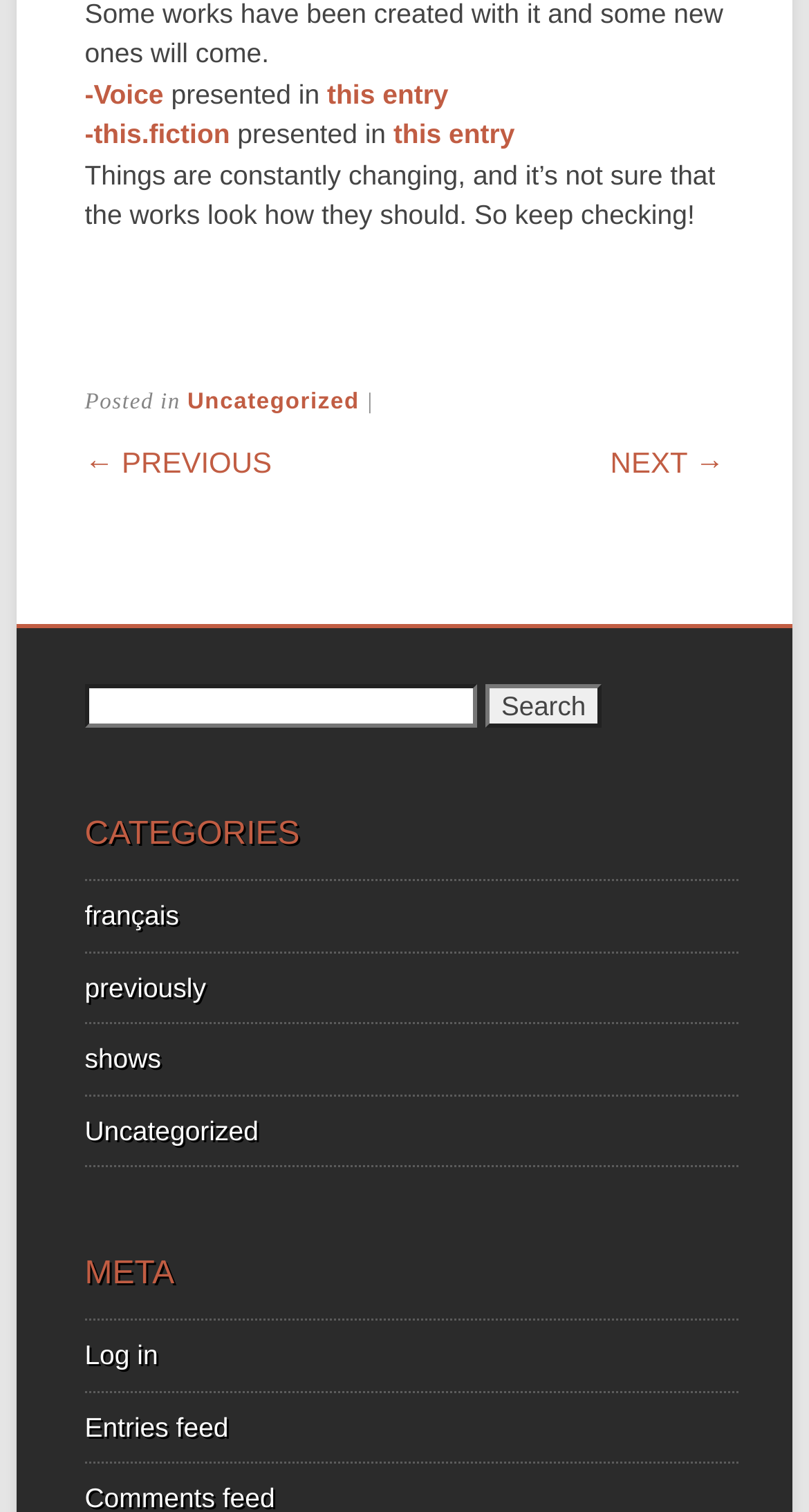Determine the bounding box for the described HTML element: "Entries feed". Ensure the coordinates are four float numbers between 0 and 1 in the format [left, top, right, bottom].

[0.105, 0.934, 0.282, 0.954]